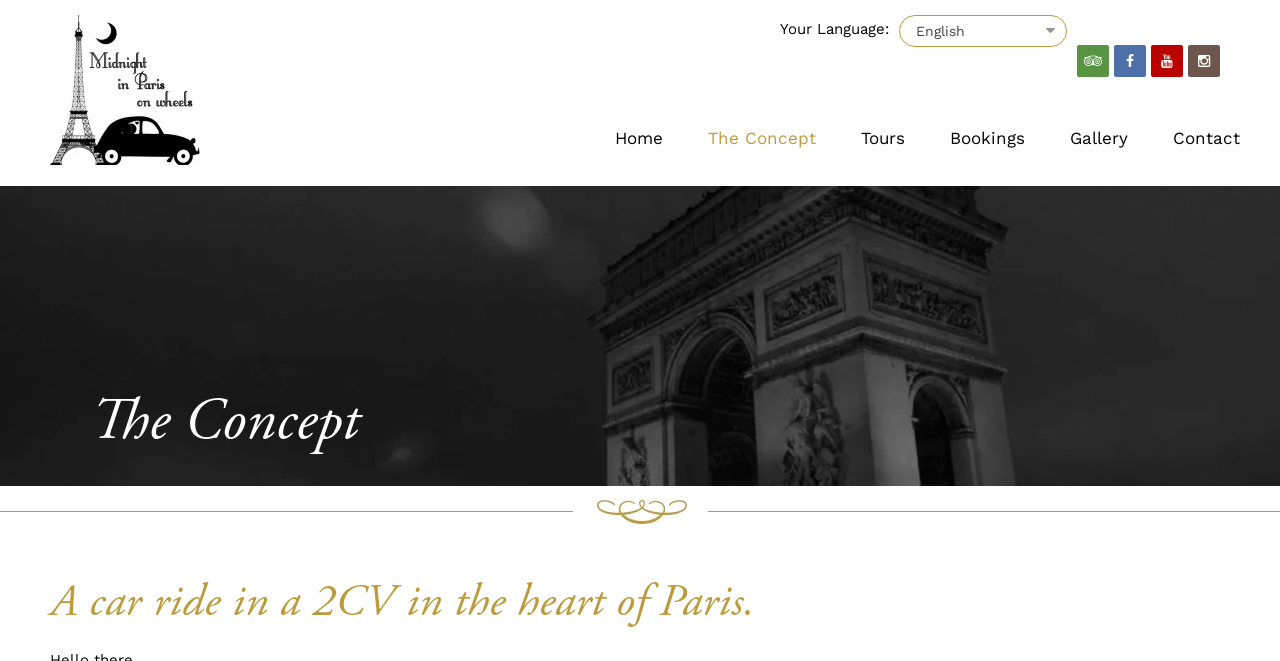Return the bounding box coordinates of the UI element that corresponds to this description: "alt="Midnight In Paris On Wheels"". The coordinates must be given as four float numbers in the range of 0 and 1, [left, top, right, bottom].

[0.039, 0.228, 0.156, 0.256]